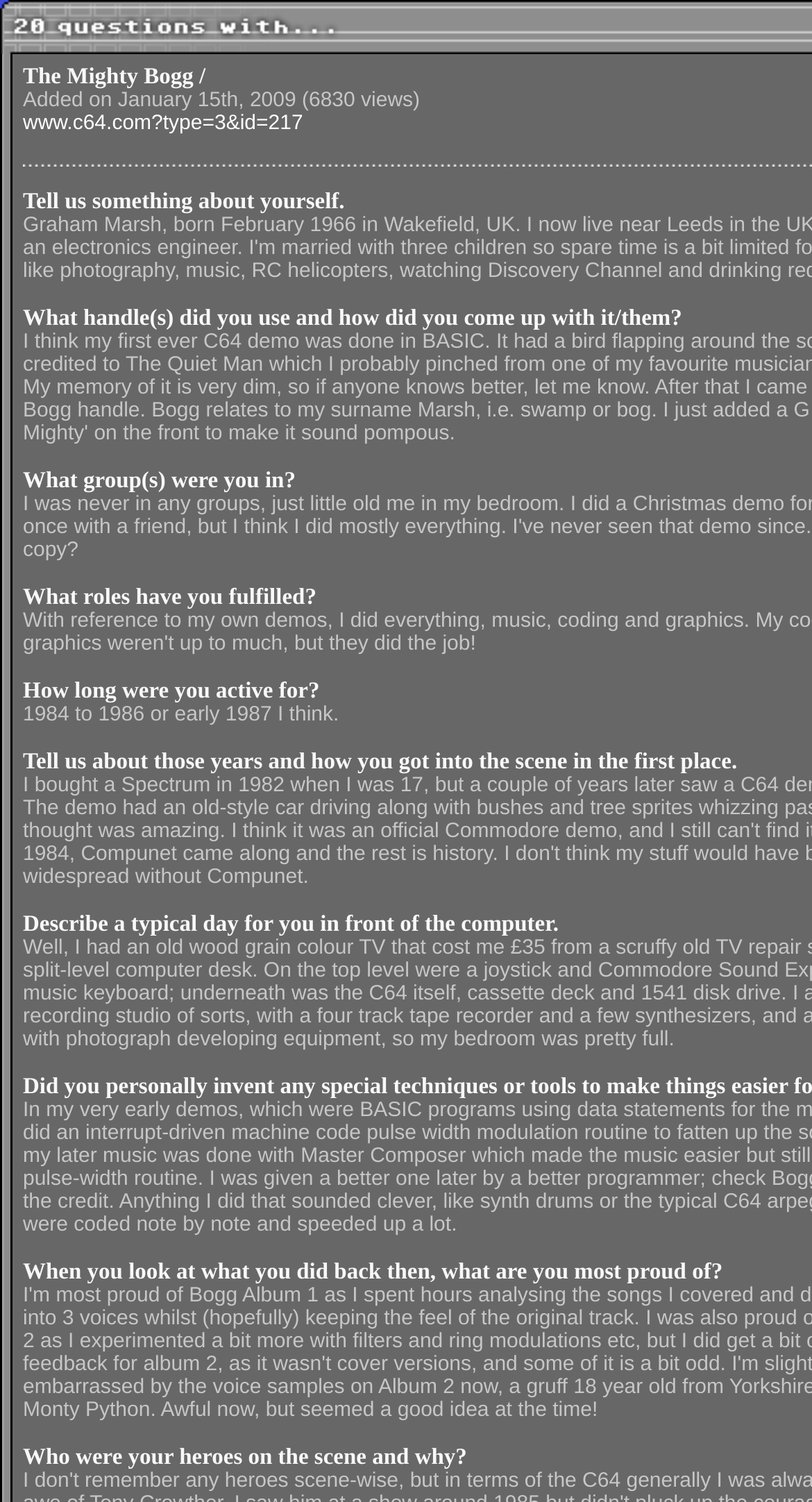Summarize the webpage with intricate details.

The webpage is dedicated to C64 nostalgia, with a focus on user-submitted stories and experiences. At the top of the page, there are four small images lined up horizontally, likely serving as a decorative element. Below these images, there is a link to a specific page on the website, followed by a series of text paragraphs and questions.

The text paragraphs and questions are arranged in a vertical column, with each element positioned below the previous one. The questions are related to the user's experience in the C64 scene, such as their handle, group affiliations, roles, and duration of activity. The text paragraphs provide space for users to share their stories and experiences, with prompts like "Tell us something about yourself" and "Describe a typical day for you in front of the computer."

The questions and text paragraphs are densely packed, with minimal spacing between them. The overall layout is simple and functional, with a focus on presenting the content in a clear and readable manner.